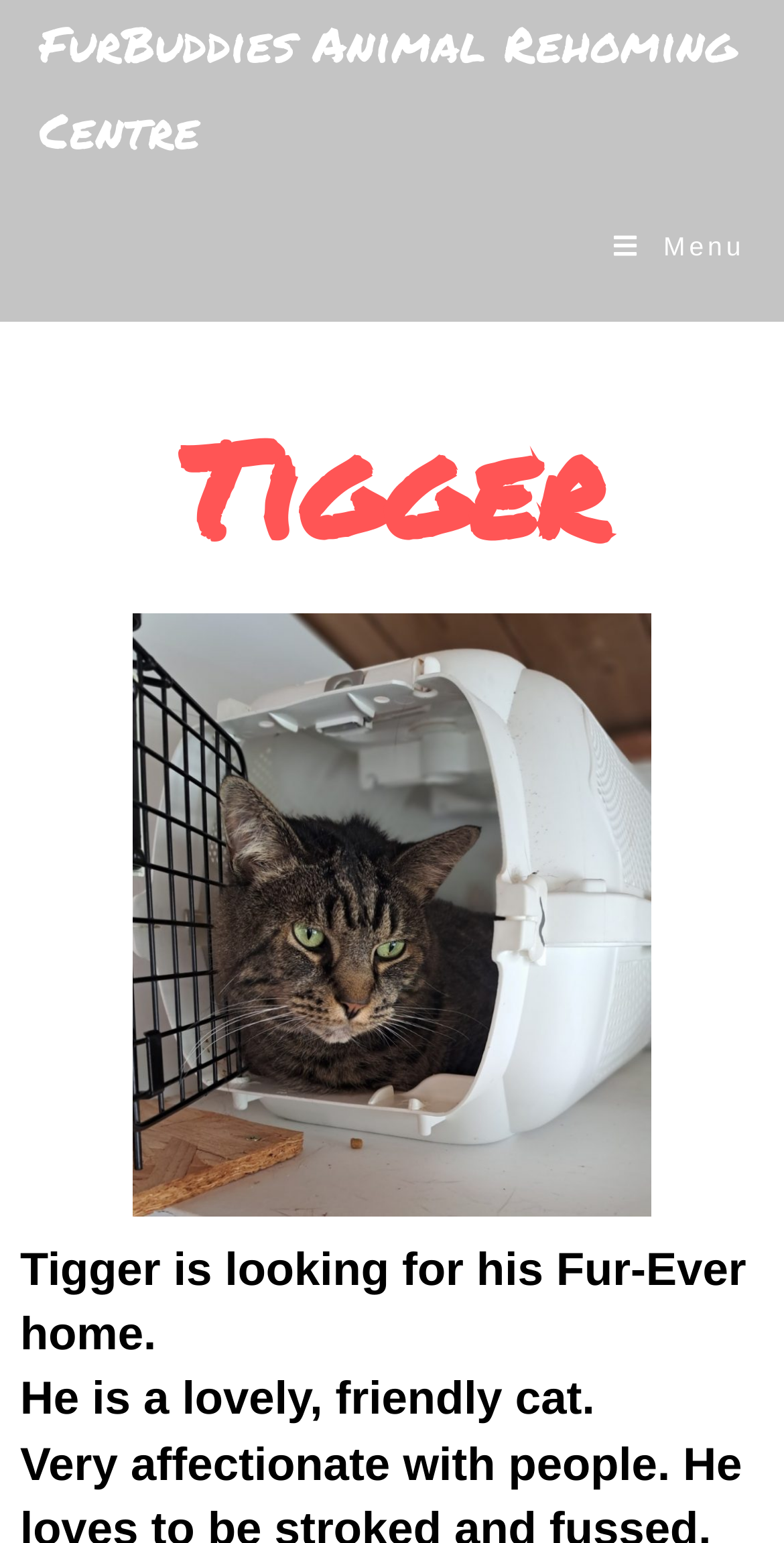Locate the headline of the webpage and generate its content.

Tigger is looking for his Fur-Ever home.
He is a lovely, friendly cat.
Very affectionate with people. He loves to be stroked and fussed.
He has a wonderful nature and will make a wonderful addition to the family.
Tigger is 14 years old and would love to find his fur-ever home.
Tigger is located in Hordle.